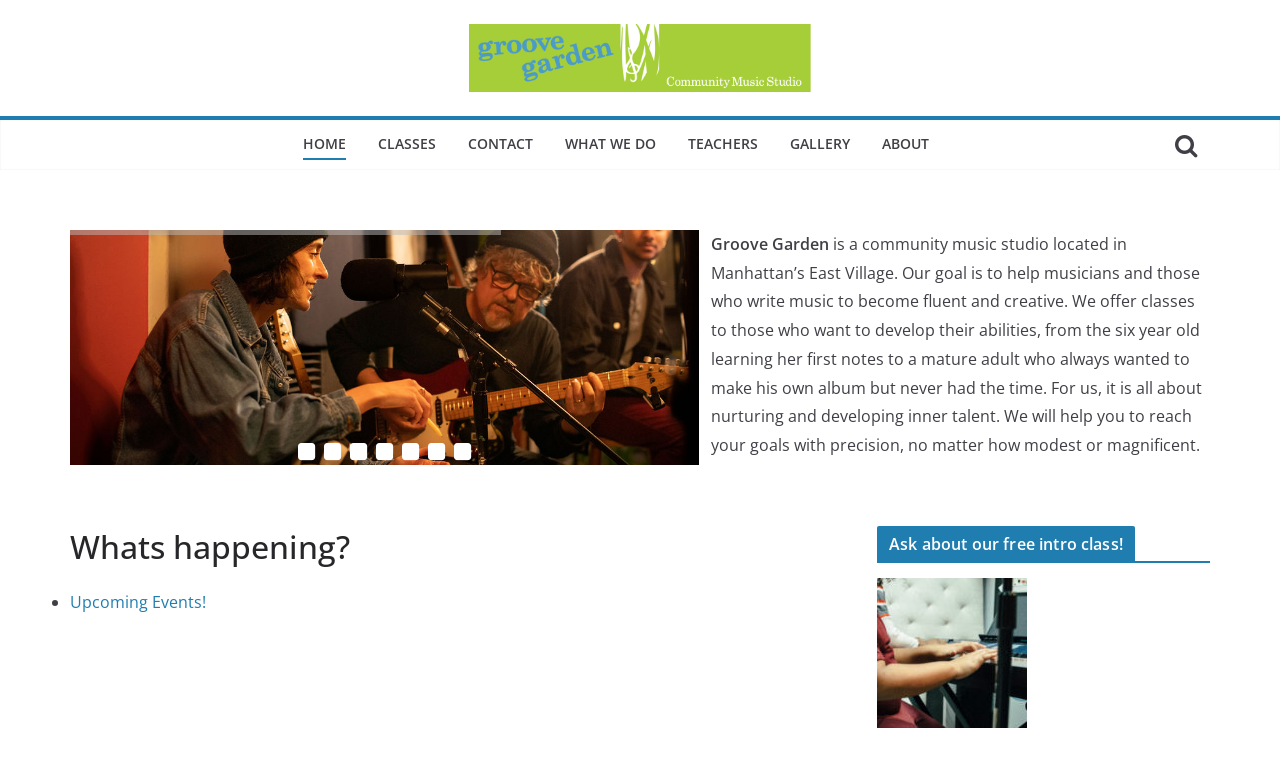Identify the coordinates of the bounding box for the element described below: "What We Do". Return the coordinates as four float numbers between 0 and 1: [left, top, right, bottom].

[0.441, 0.169, 0.512, 0.208]